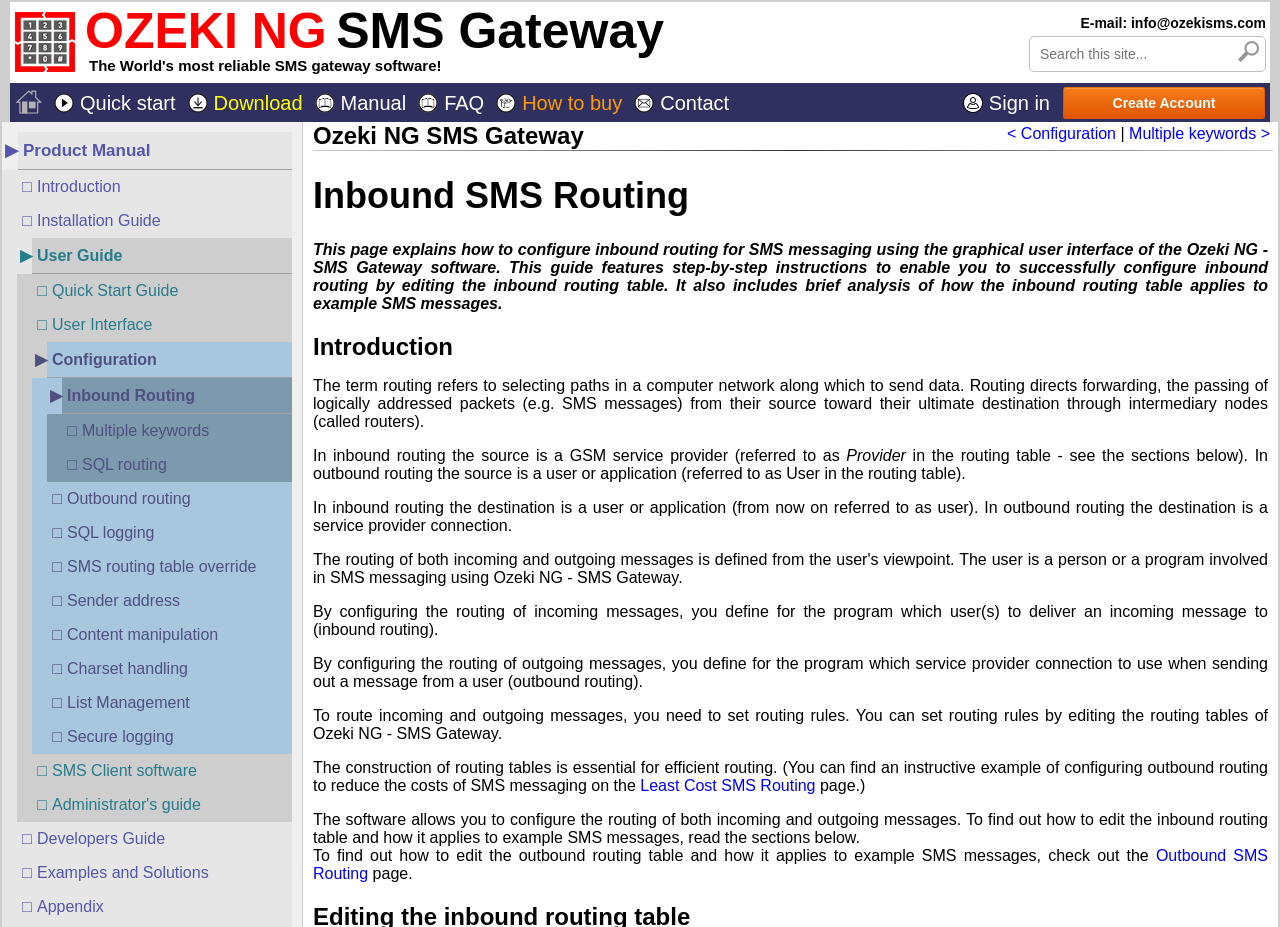Identify the bounding box coordinates of the element that should be clicked to fulfill this task: "Click the Ozeki logo". The coordinates should be provided as four float numbers between 0 and 1, i.e., [left, top, right, bottom].

[0.012, 0.035, 0.059, 0.053]